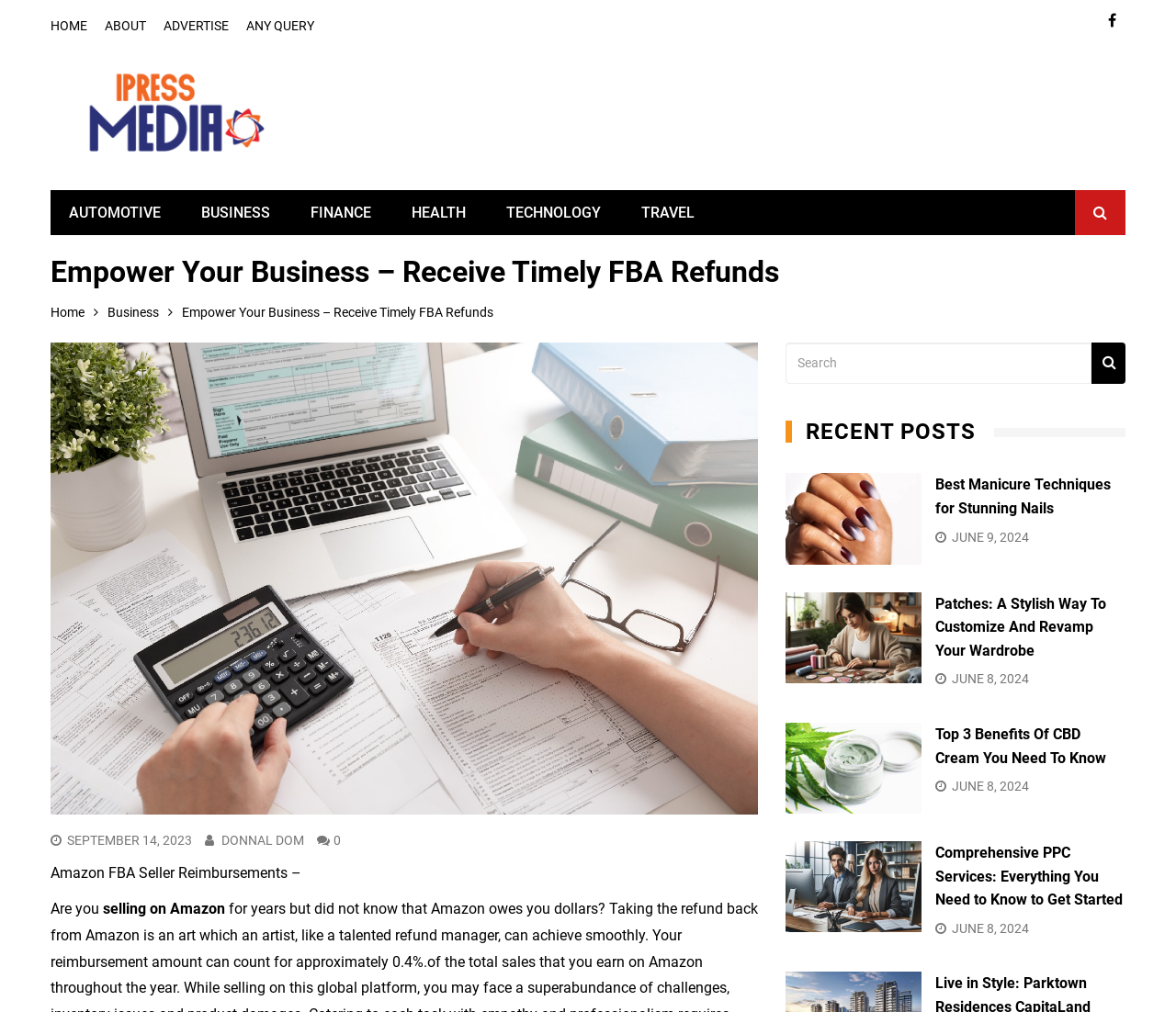Identify the bounding box for the UI element described as: "About". Ensure the coordinates are four float numbers between 0 and 1, formatted as [left, top, right, bottom].

[0.089, 0.018, 0.124, 0.033]